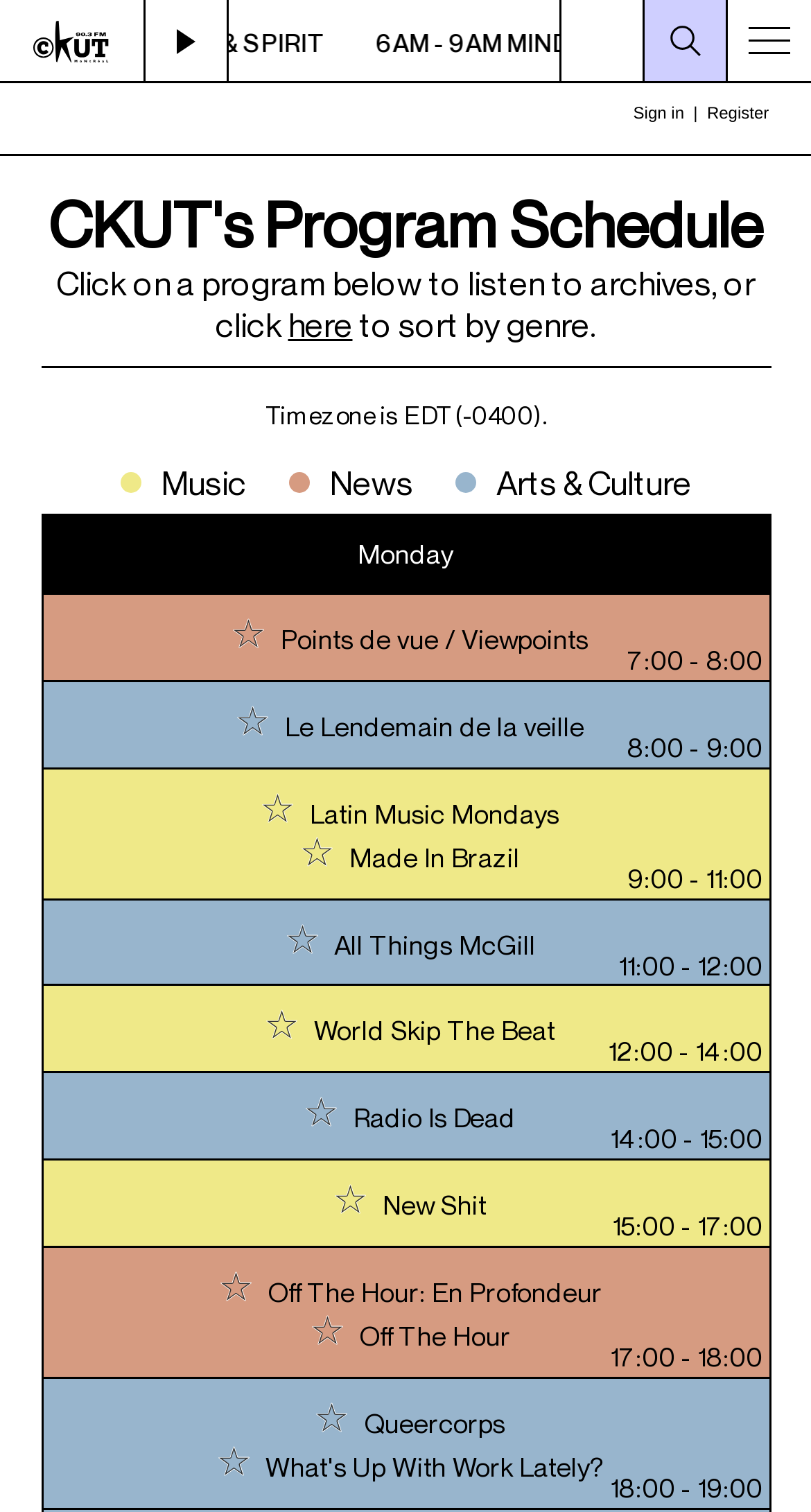Using a single word or phrase, answer the following question: 
What is the time slot for 'Latin Music Mondays'?

8:00 - 9:00